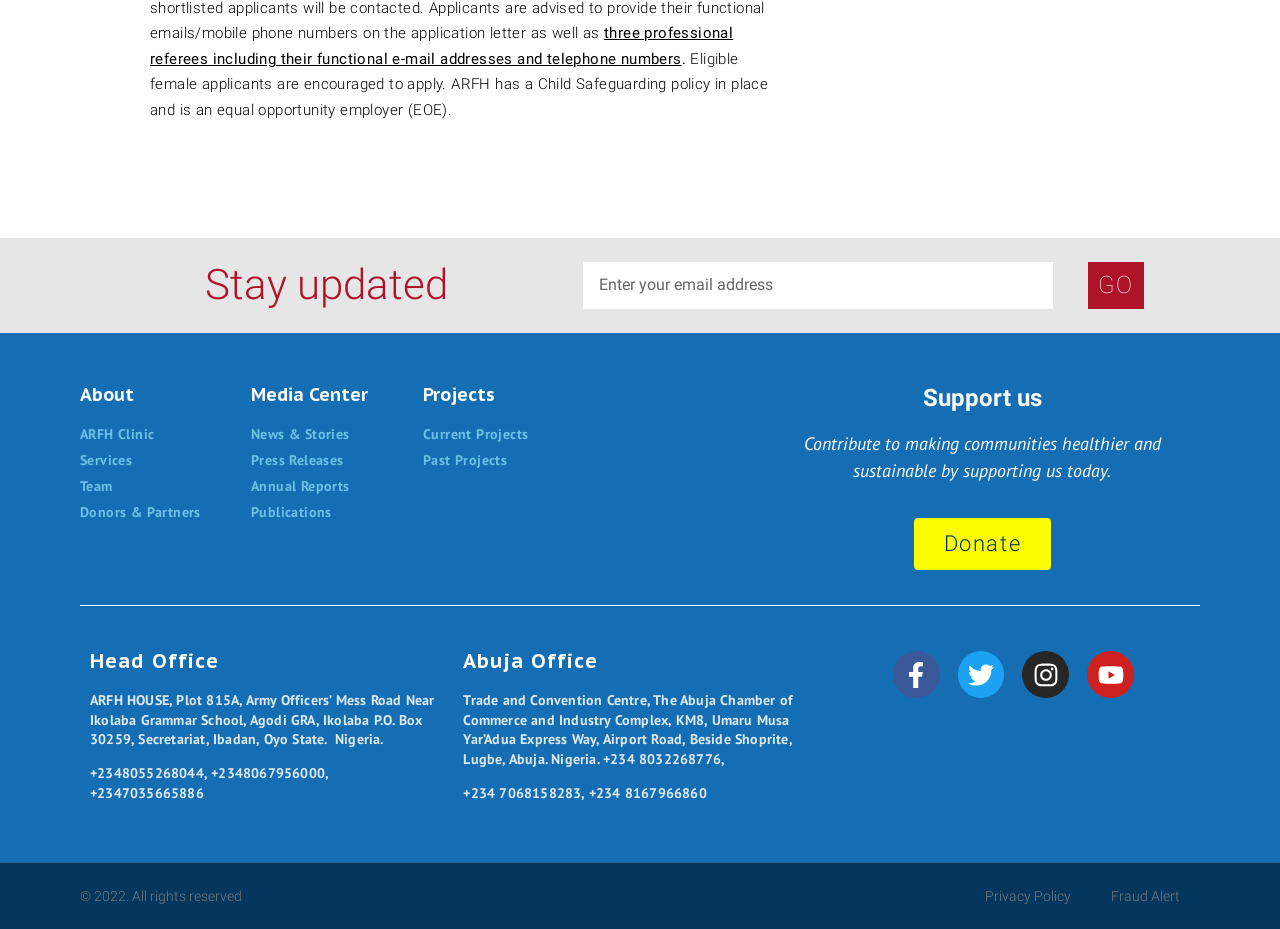Pinpoint the bounding box coordinates of the area that must be clicked to complete this instruction: "Enter email address".

[0.455, 0.282, 0.823, 0.332]